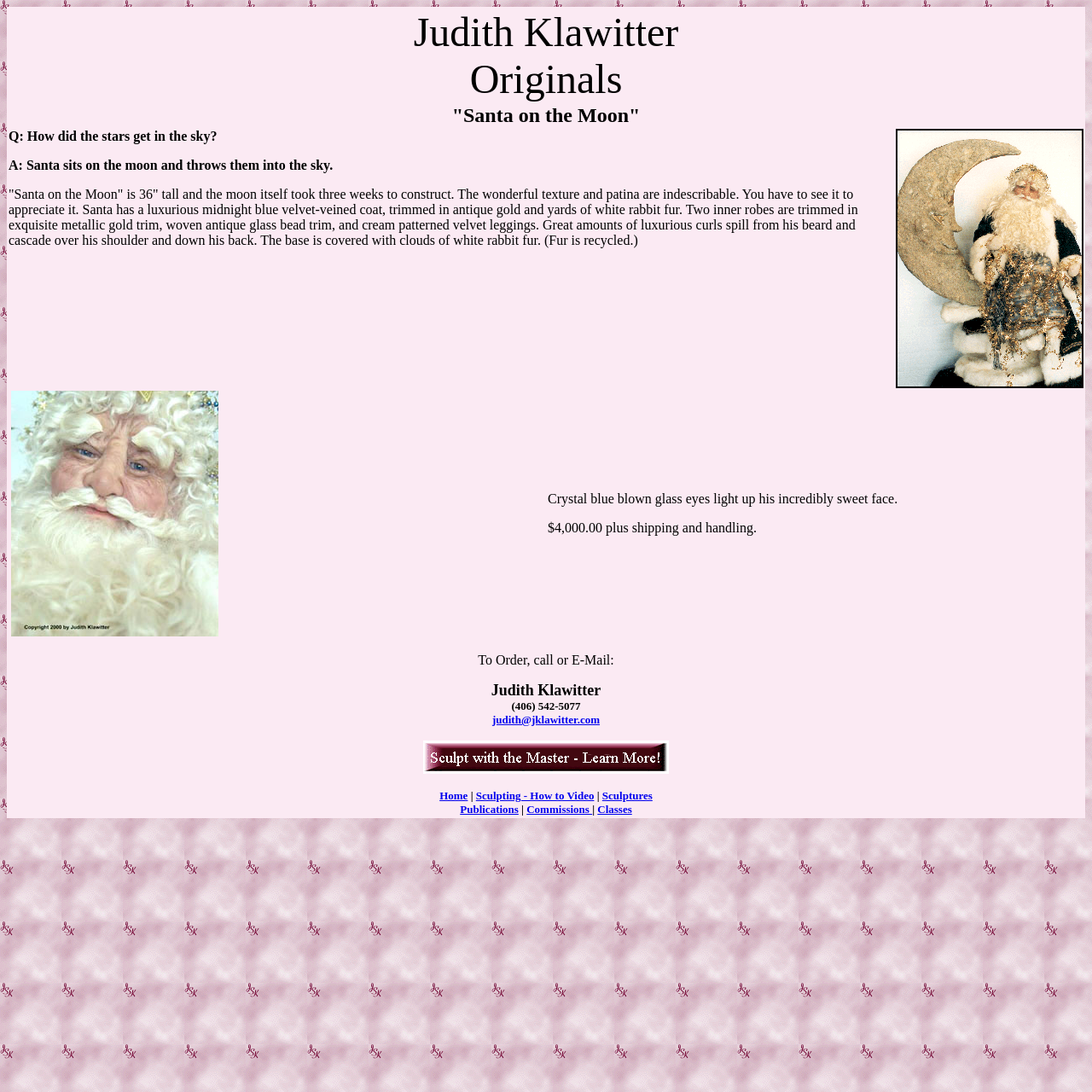Answer the question in one word or a short phrase:
What is the name of the sculpture?

Santa on the Moon